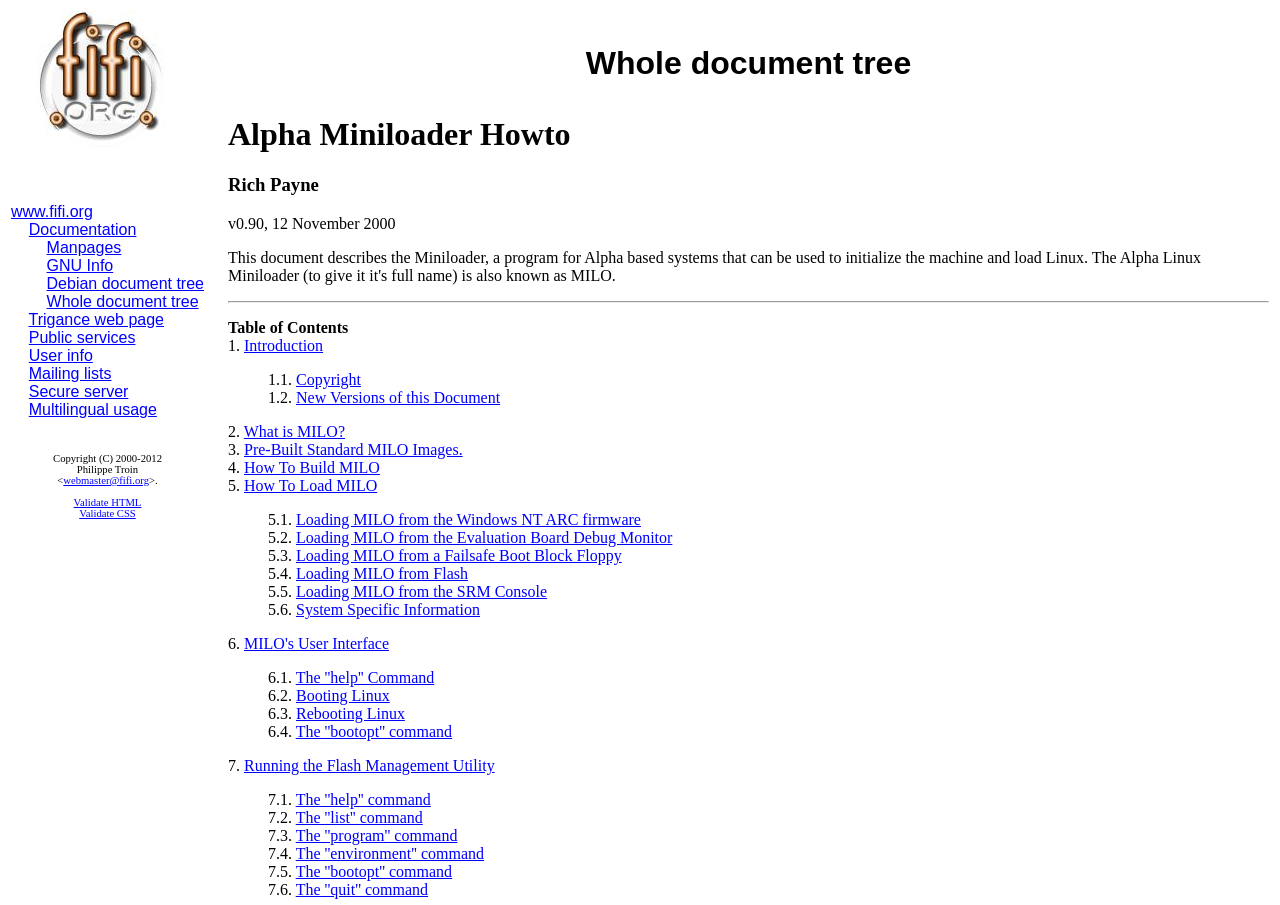How many sections are there in the Table of Contents?
Using the information from the image, provide a comprehensive answer to the question.

I counted the number of links in the Table of Contents section, which are 'Introduction', 'What is MILO?', 'Pre-Built Standard MILO Images.', 'How To Build MILO', 'How To Load MILO', and 'MILO's User Interface'. There are 6 links in total, so there are 6 sections in the Table of Contents.